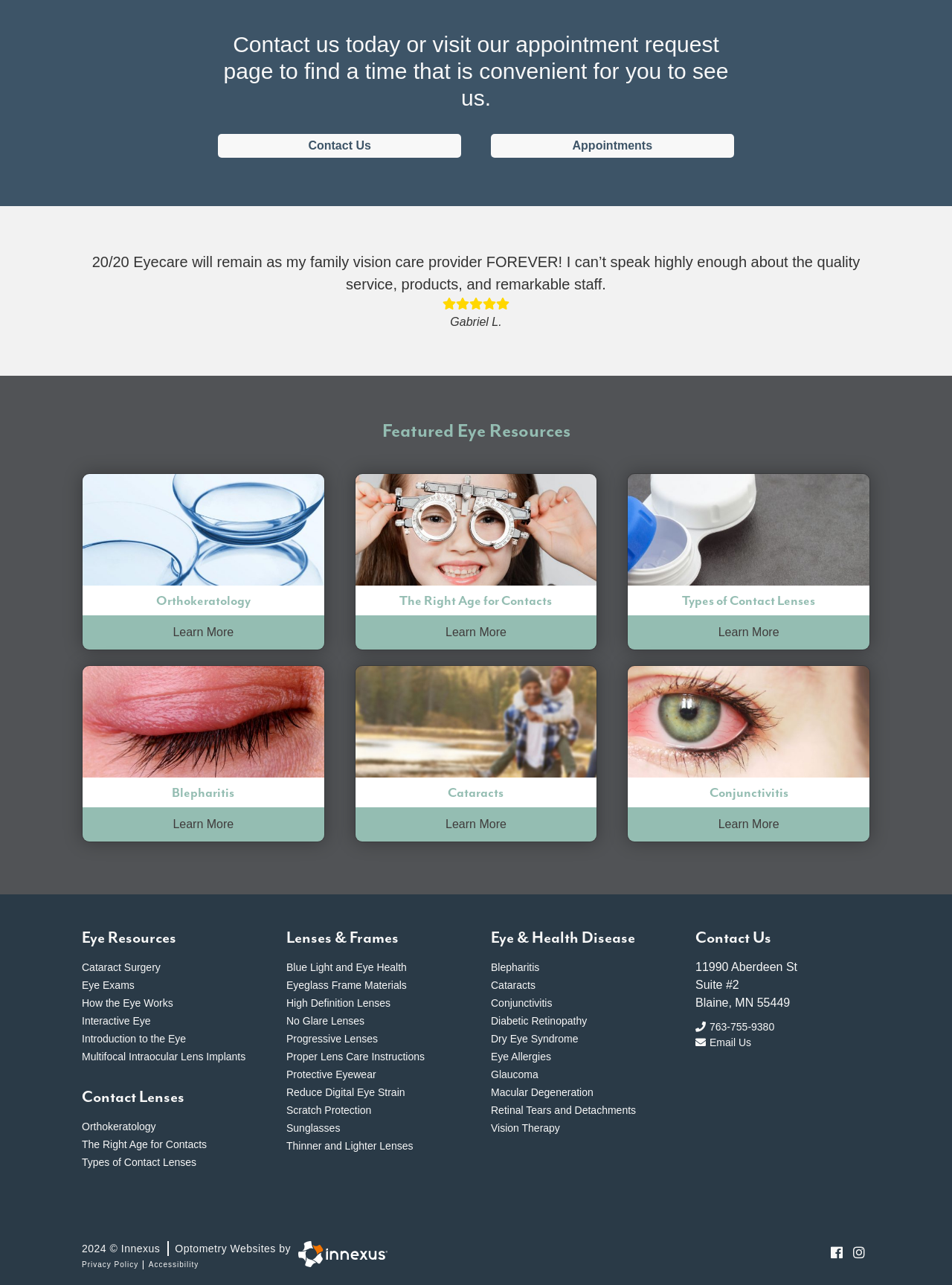Provide the bounding box for the UI element matching this description: "Accessibility".

[0.156, 0.978, 0.209, 0.99]